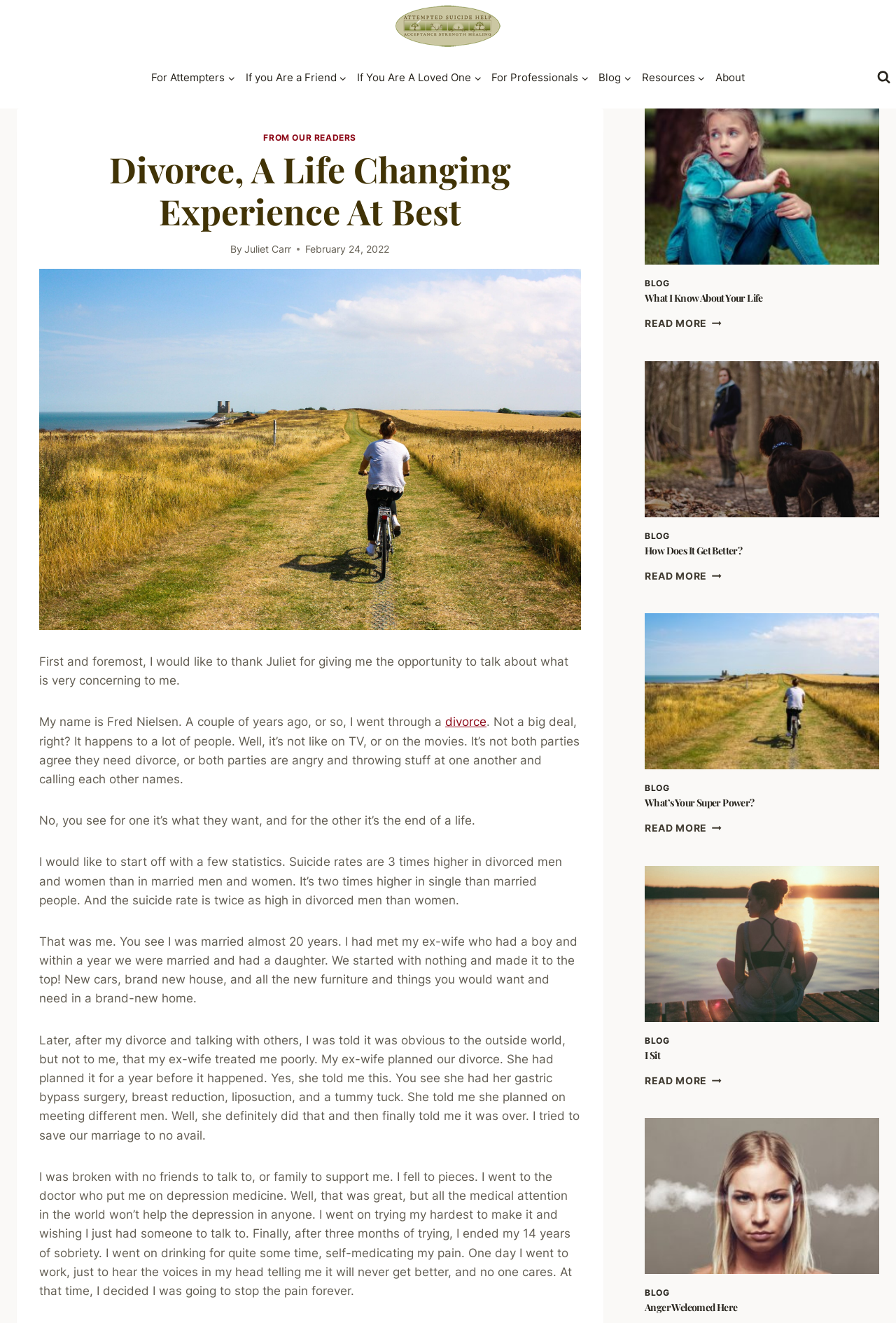Identify the bounding box coordinates for the region of the element that should be clicked to carry out the instruction: "Learn about 'Anger Welcomed Here'". The bounding box coordinates should be four float numbers between 0 and 1, i.e., [left, top, right, bottom].

[0.72, 0.983, 0.823, 0.993]